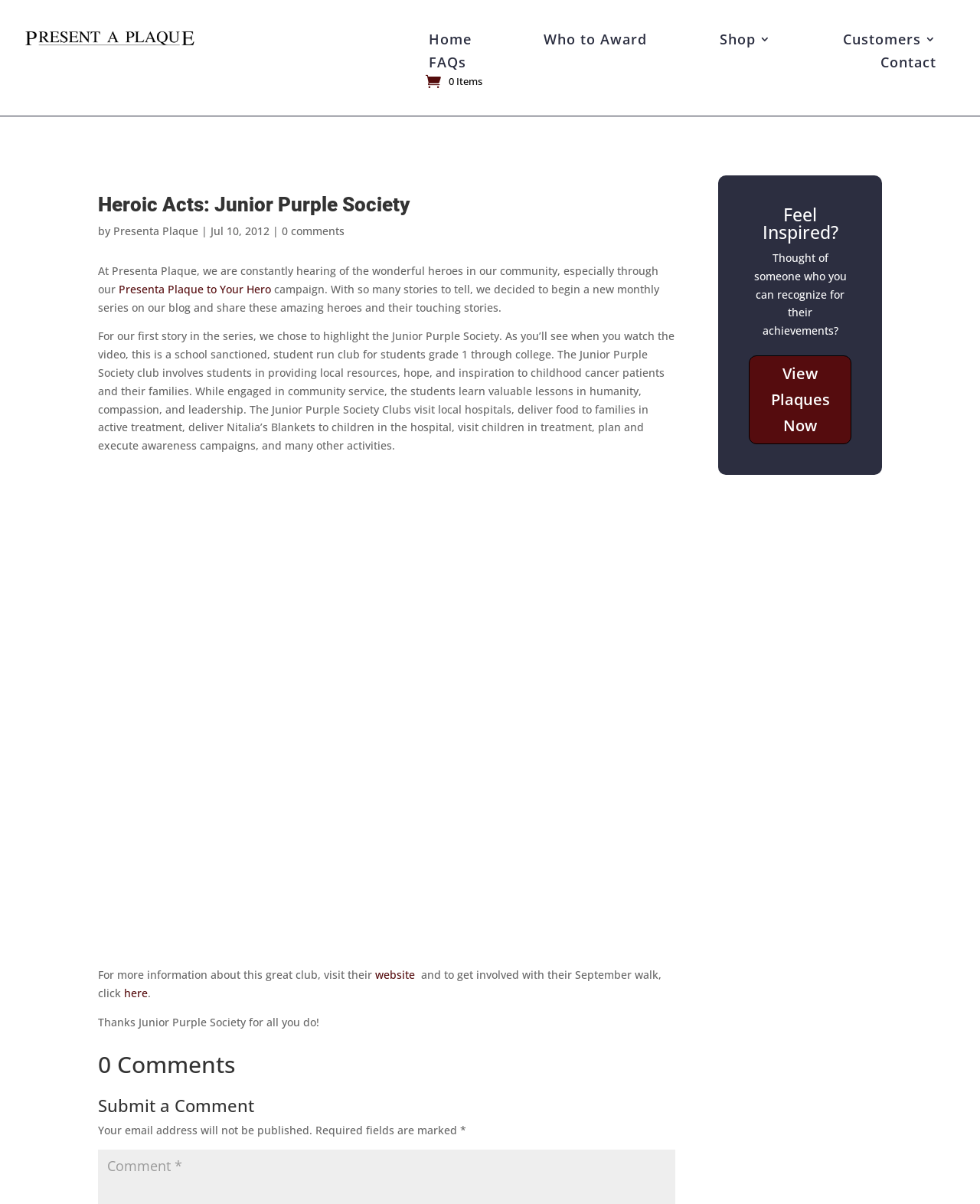What is the link text that allows users to submit a comment?
Examine the screenshot and reply with a single word or phrase.

Submit a Comment